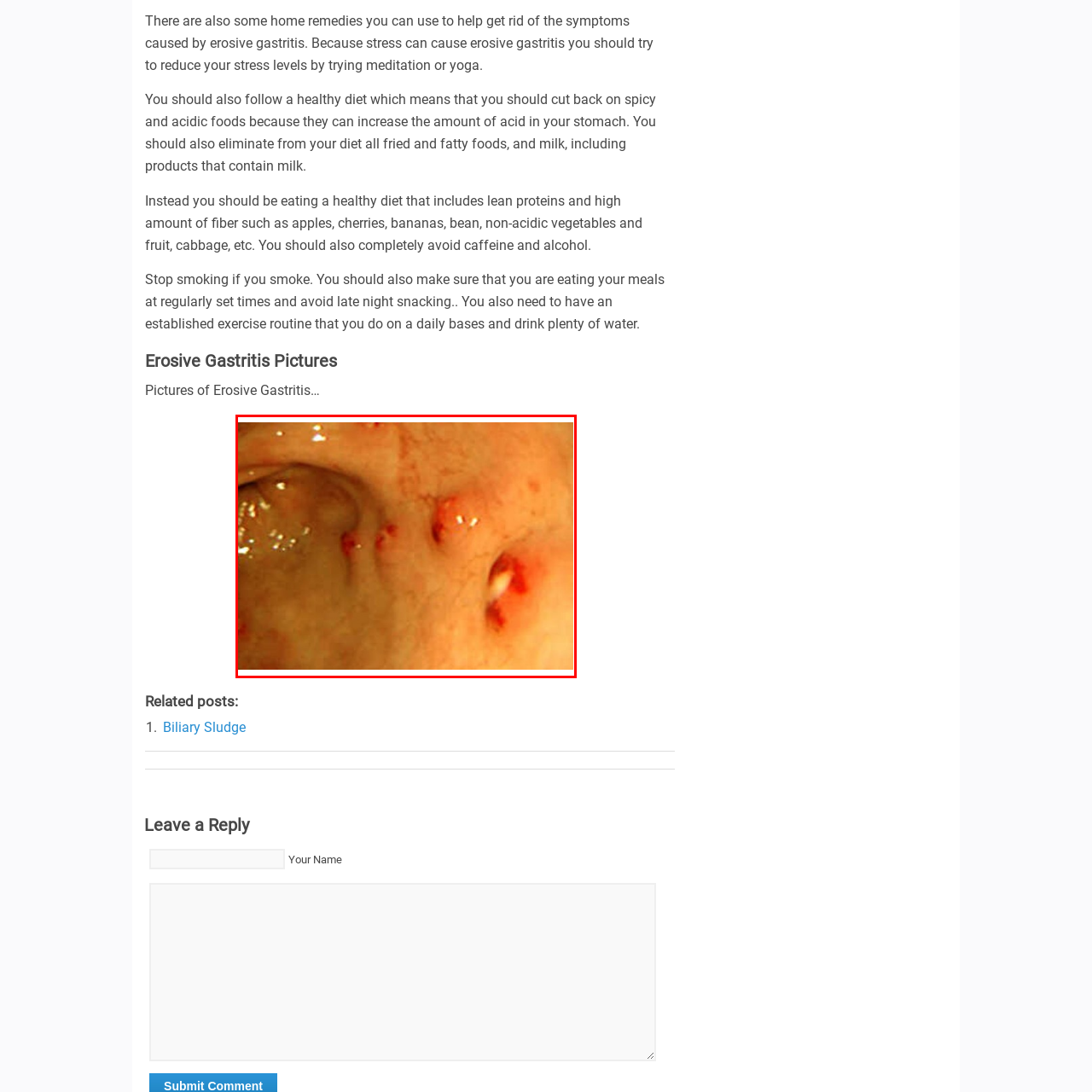What is the effect of erosive gastritis on the individual?
Examine the visual content inside the red box and reply with a single word or brief phrase that best answers the question.

Discomfort and pain